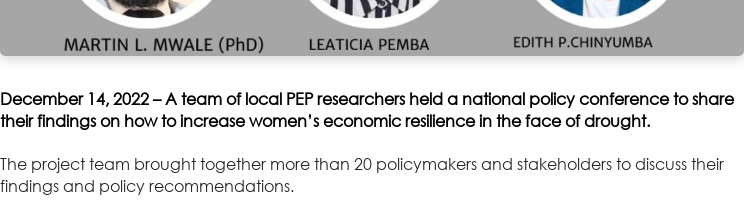Refer to the screenshot and give an in-depth answer to this question: How many policymakers and stakeholders attended the event?

According to the caption, the event gathered over 20 policymakers and stakeholders to discuss crucial findings and policy recommendations.